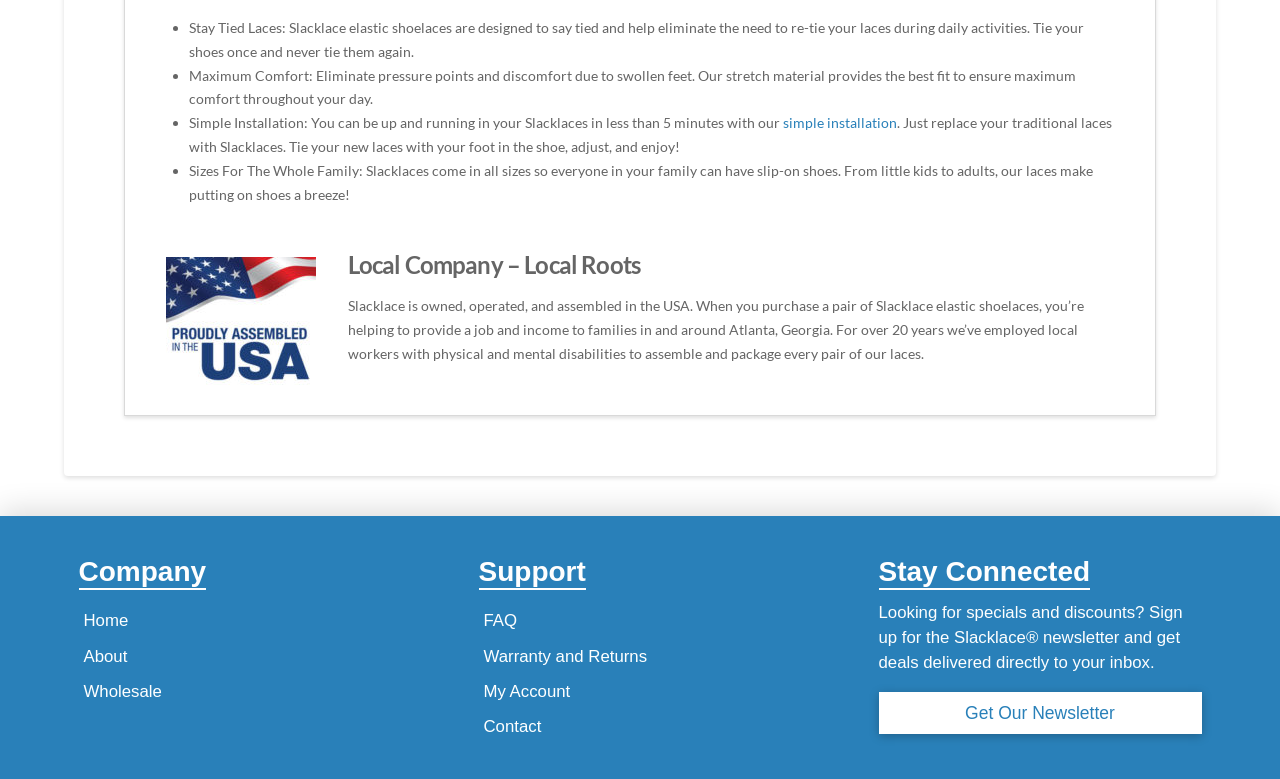Look at the image and answer the question in detail:
What is the main benefit of Slacklace elastic shoelaces?

According to the webpage, Slacklace elastic shoelaces are designed to stay tied and help eliminate the need to re-tie your laces during daily activities, which is the main benefit of using them.